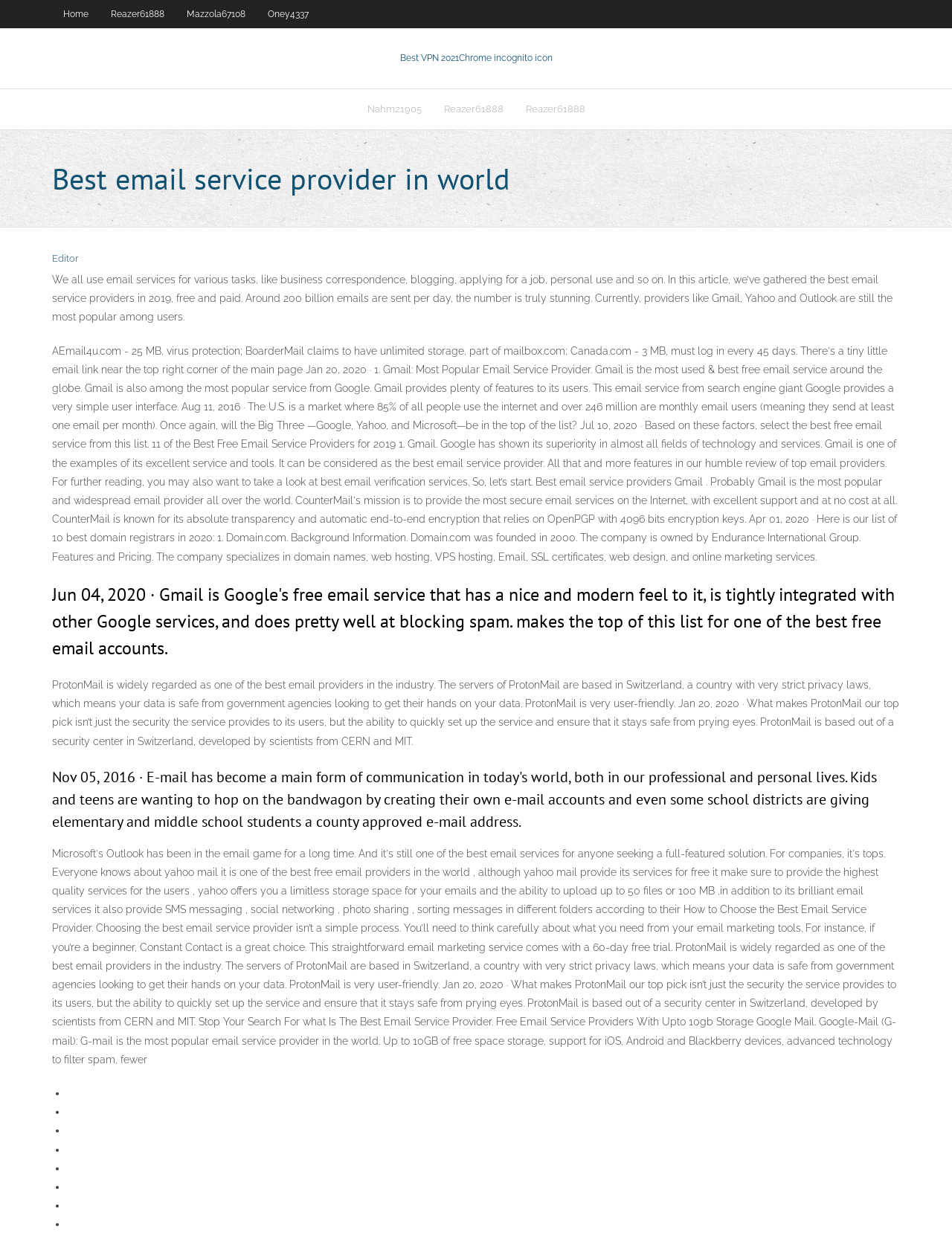Please provide the bounding box coordinate of the region that matches the element description: Home. Coordinates should be in the format (top-left x, top-left y, bottom-right x, bottom-right y) and all values should be between 0 and 1.

[0.055, 0.0, 0.105, 0.023]